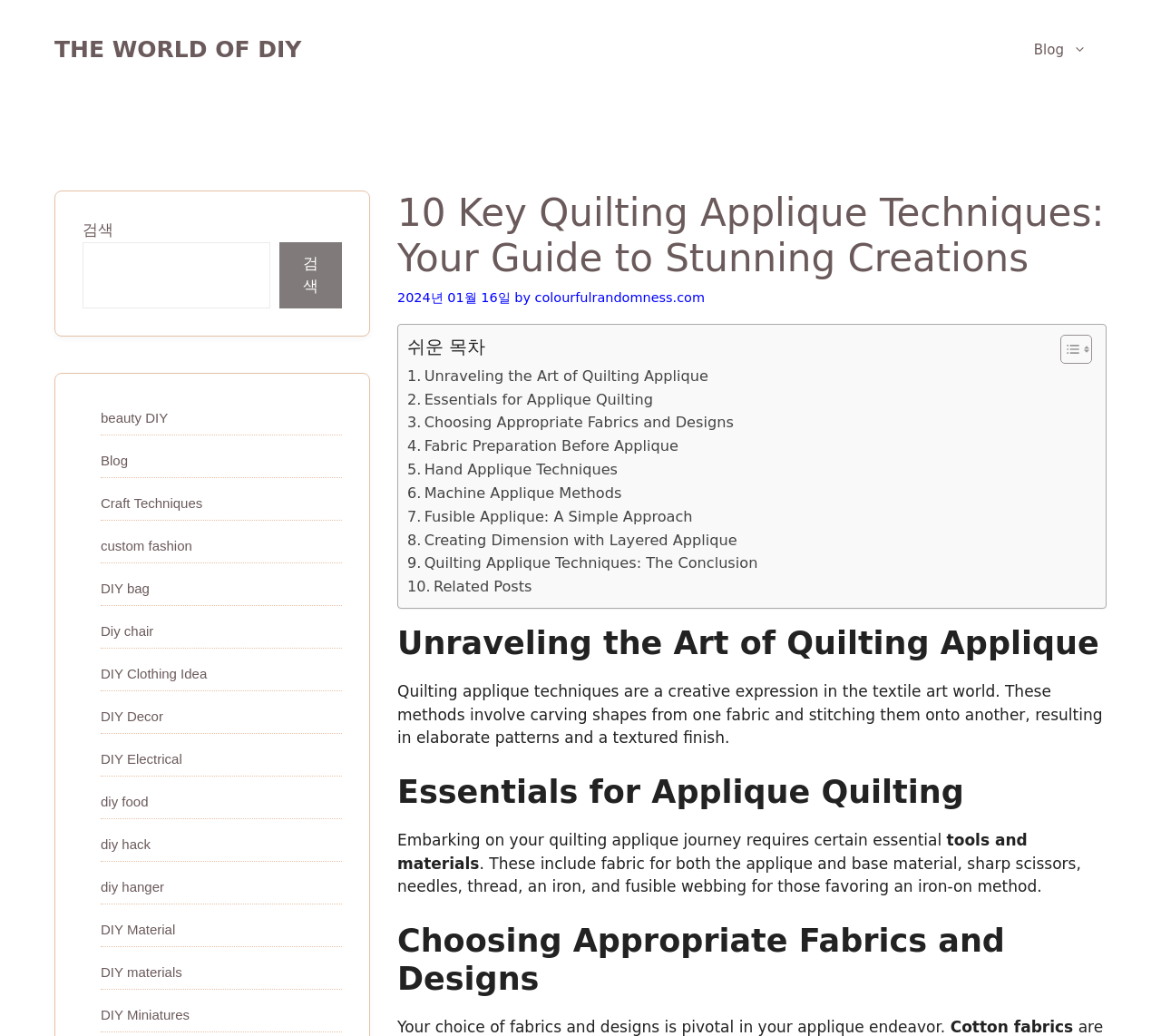Could you determine the bounding box coordinates of the clickable element to complete the instruction: "Go to the 'Blog' page"? Provide the coordinates as four float numbers between 0 and 1, i.e., [left, top, right, bottom].

[0.873, 0.036, 0.953, 0.06]